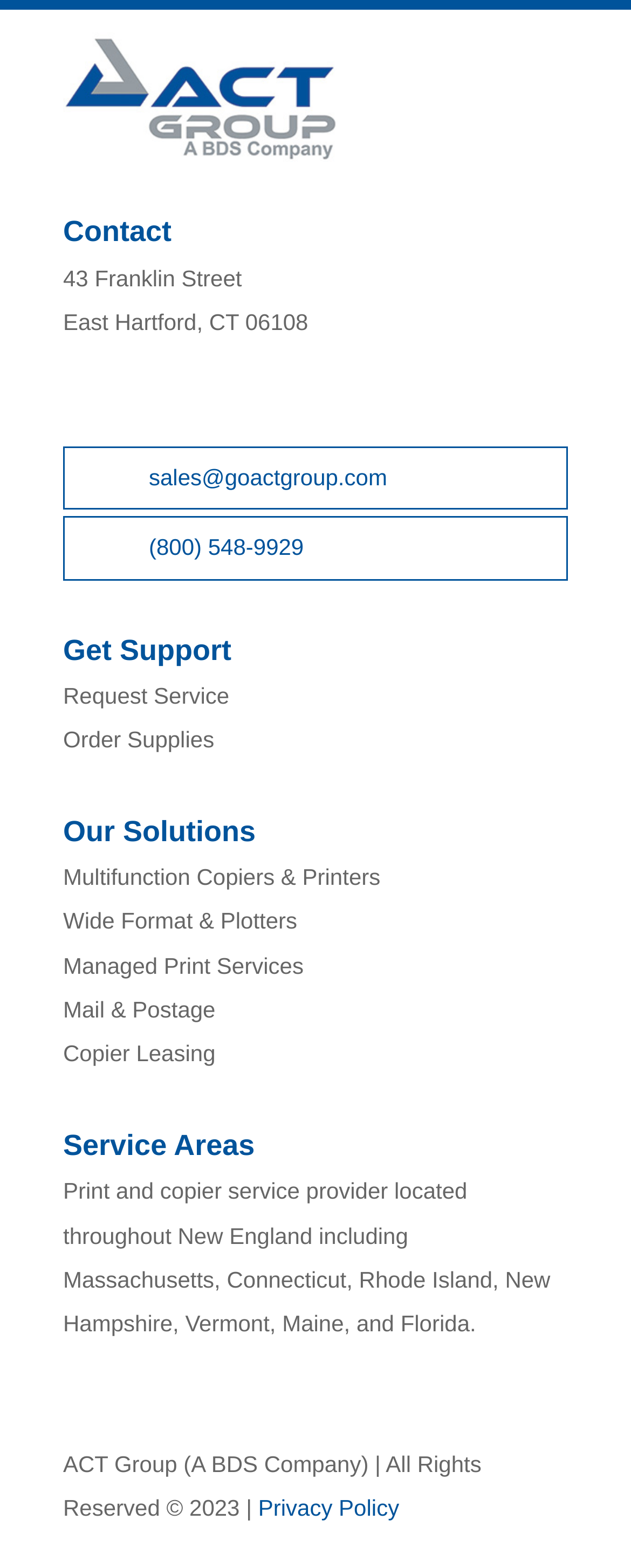Please identify the bounding box coordinates of the element that needs to be clicked to perform the following instruction: "View multifunction copiers and printers".

[0.1, 0.551, 0.603, 0.568]